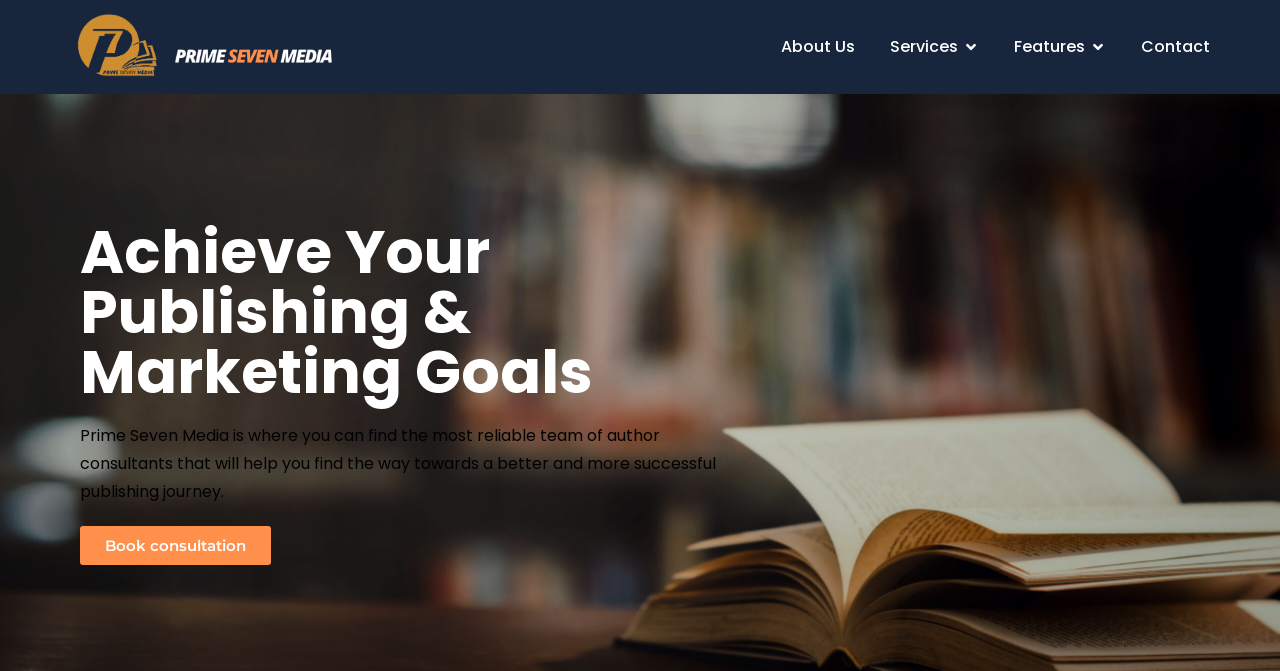Bounding box coordinates are specified in the format (top-left x, top-left y, bottom-right x, bottom-right y). All values are floating point numbers bounded between 0 and 1. Please provide the bounding box coordinate of the region this sentence describes: Book consultation

[0.062, 0.784, 0.212, 0.842]